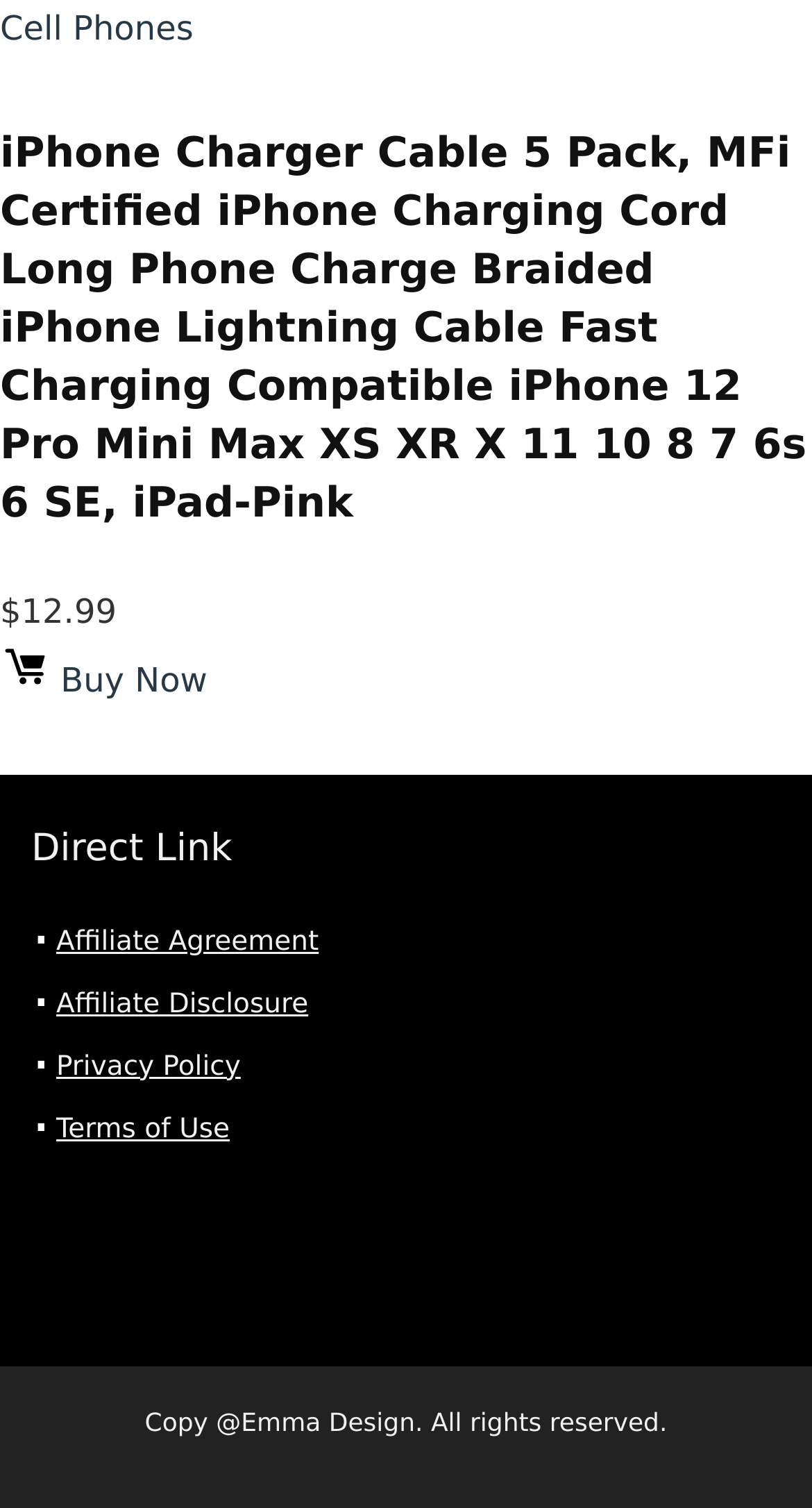Answer the question below in one word or phrase:
How many links are there on the webpage?

7